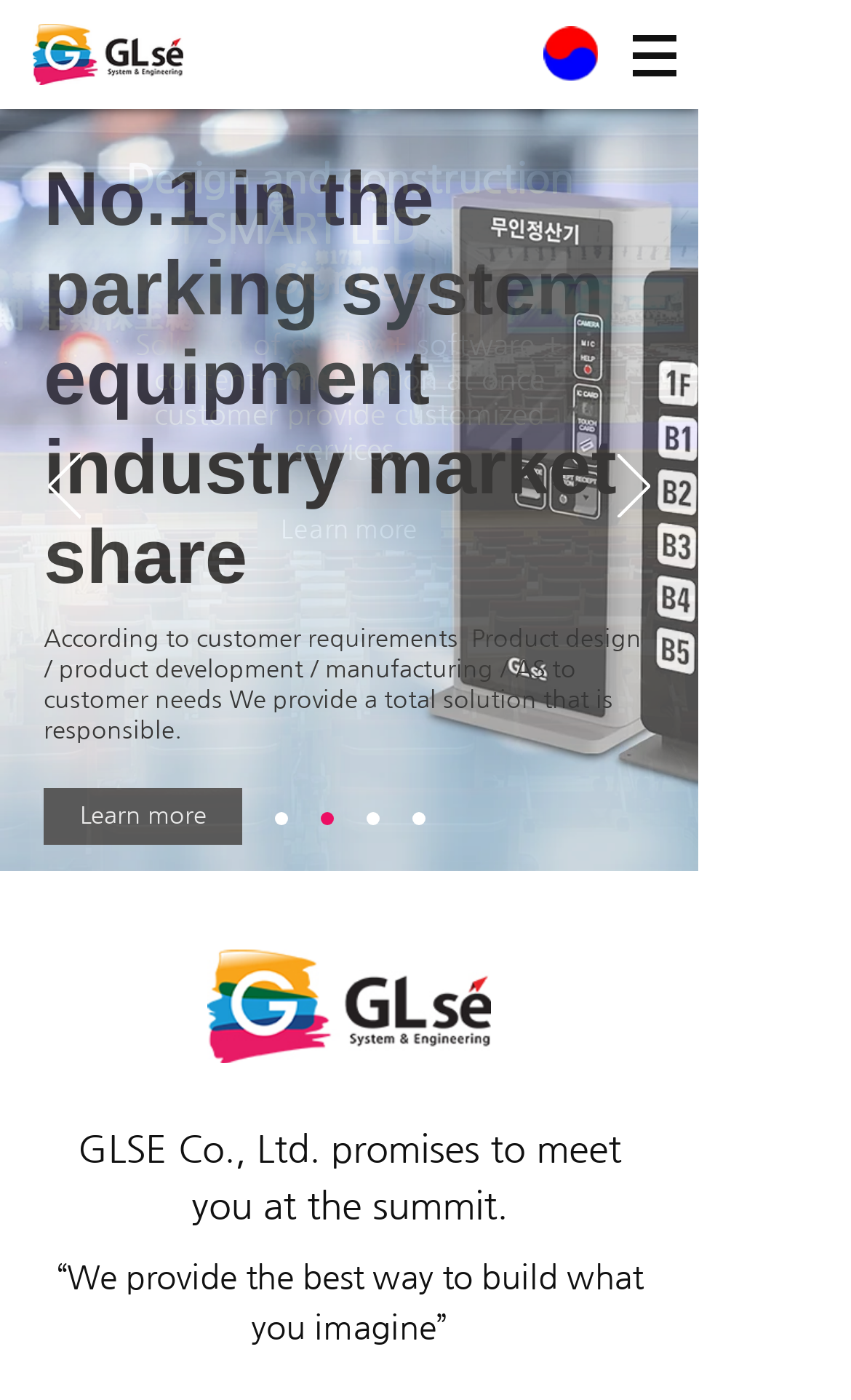Please specify the bounding box coordinates in the format (top-left x, top-left y, bottom-right x, bottom-right y), with all values as floating point numbers between 0 and 1. Identify the bounding box of the UI element described by: Learn more

[0.536, 0.382, 0.769, 0.423]